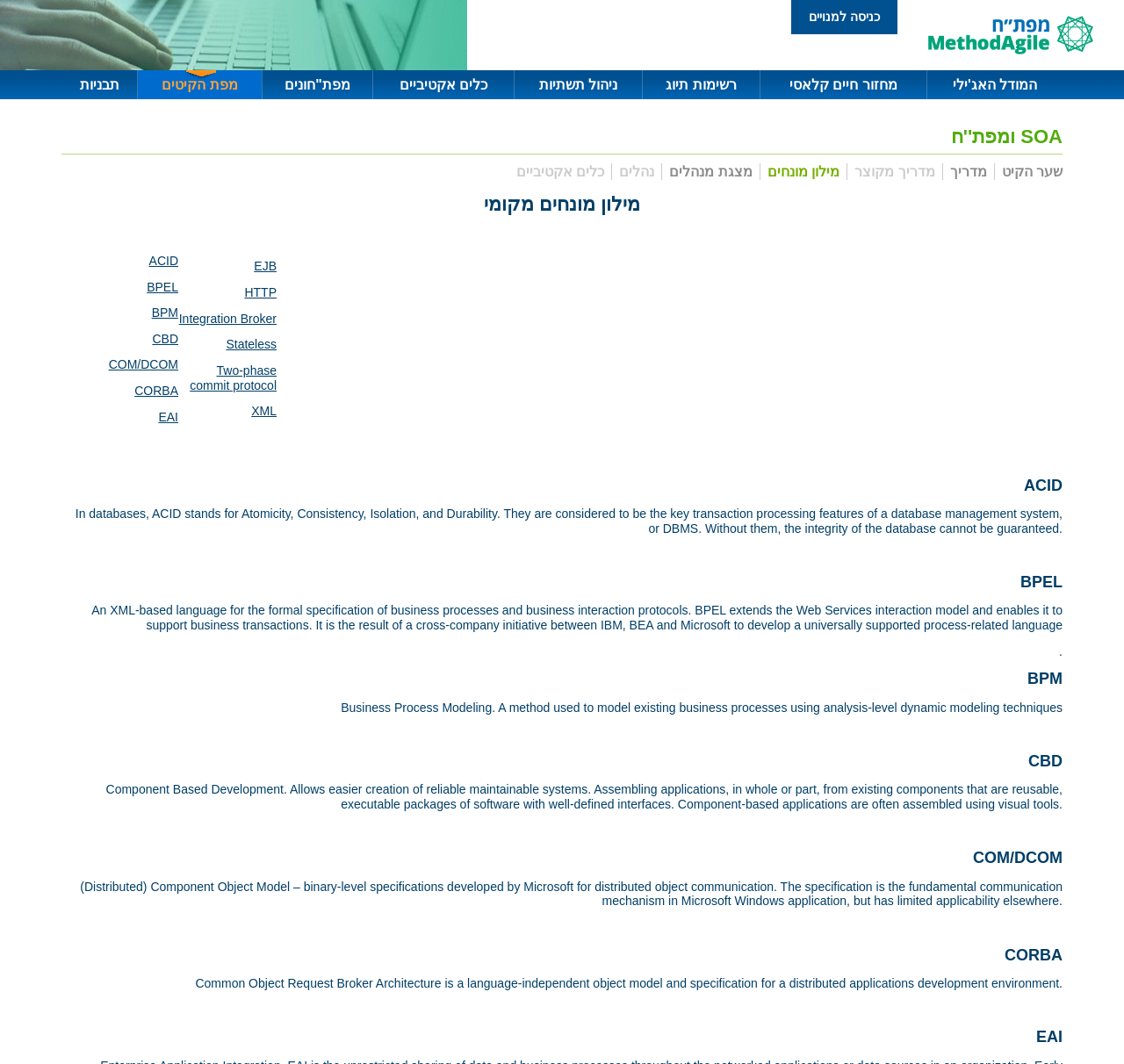Determine the bounding box coordinates for the clickable element required to fulfill the instruction: "Click on 'ACID'". Provide the coordinates as four float numbers between 0 and 1, i.e., [left, top, right, bottom].

[0.132, 0.238, 0.159, 0.252]